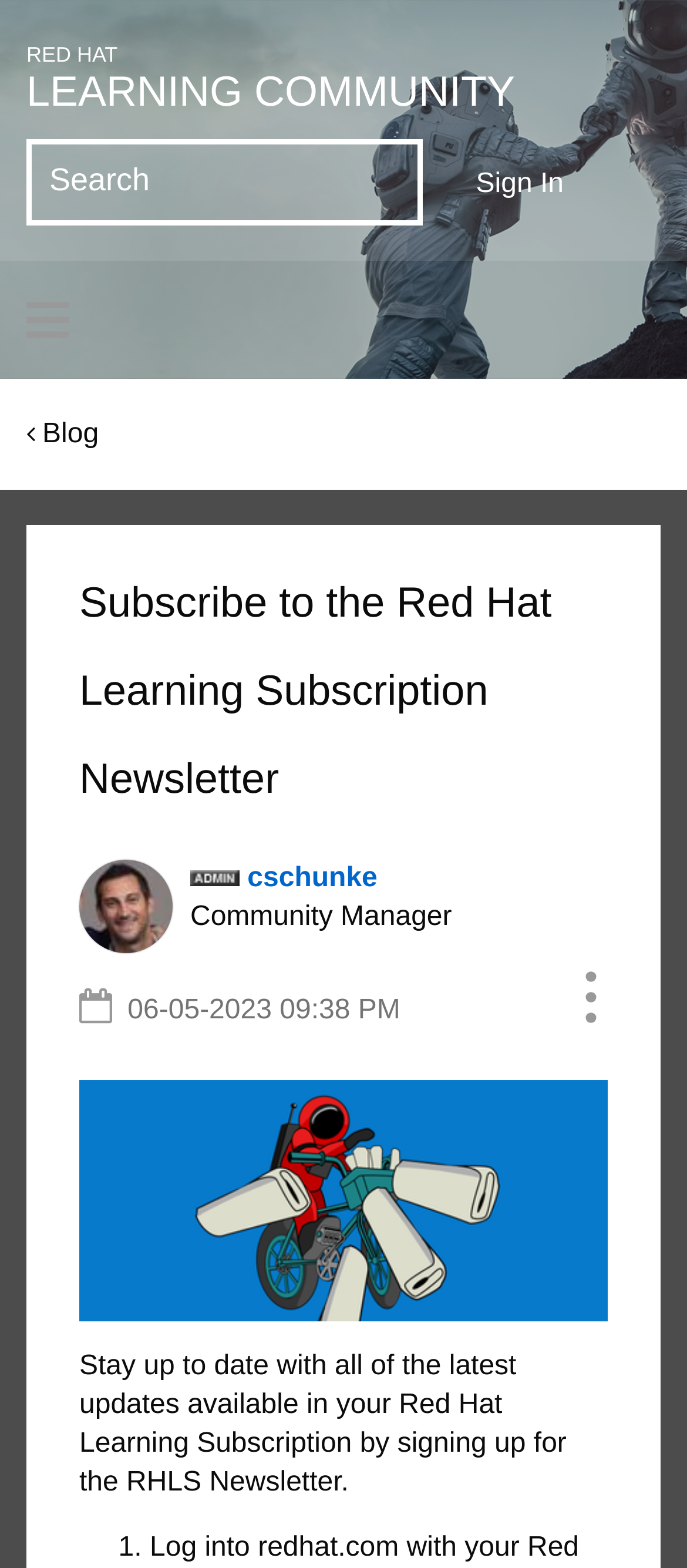Generate a comprehensive description of the contents of the webpage.

The webpage is a subscription page for the Red Hat Learning Subscription Newsletter. At the top left, there is a link to the "RED HAT LEARNING COMMUNITY" and a search textbox with an autocomplete feature. To the right of the search box, there is a "Sign In" link. Below the search box, there is a "Browse" button.

On the top right, there is a navigation section with breadcrumbs, which includes a link to a blog. Below the navigation section, there is a heading that reads "Subscribe to the Red Hat Learning Subscription Newsletter". 

Under the heading, there is a disabled generic element, followed by an image of a person, cschunke, who is a Community Manager. To the right of the image, there is a link to view the profile of cschunke. Below the image, there is a generic element with the text "Posted on" followed by the date "06-05-2023" and the time "09:38 PM".

On the right side of the page, there is a button to show the post option menu. Below the button, there is another button with an image of a newsletter. 

The main content of the page is a paragraph of text that explains the benefits of signing up for the RHLS Newsletter, which is to stay up to date with the latest updates available in the Red Hat Learning Subscription. Below the paragraph, there is a list with a single item marked as "1.".